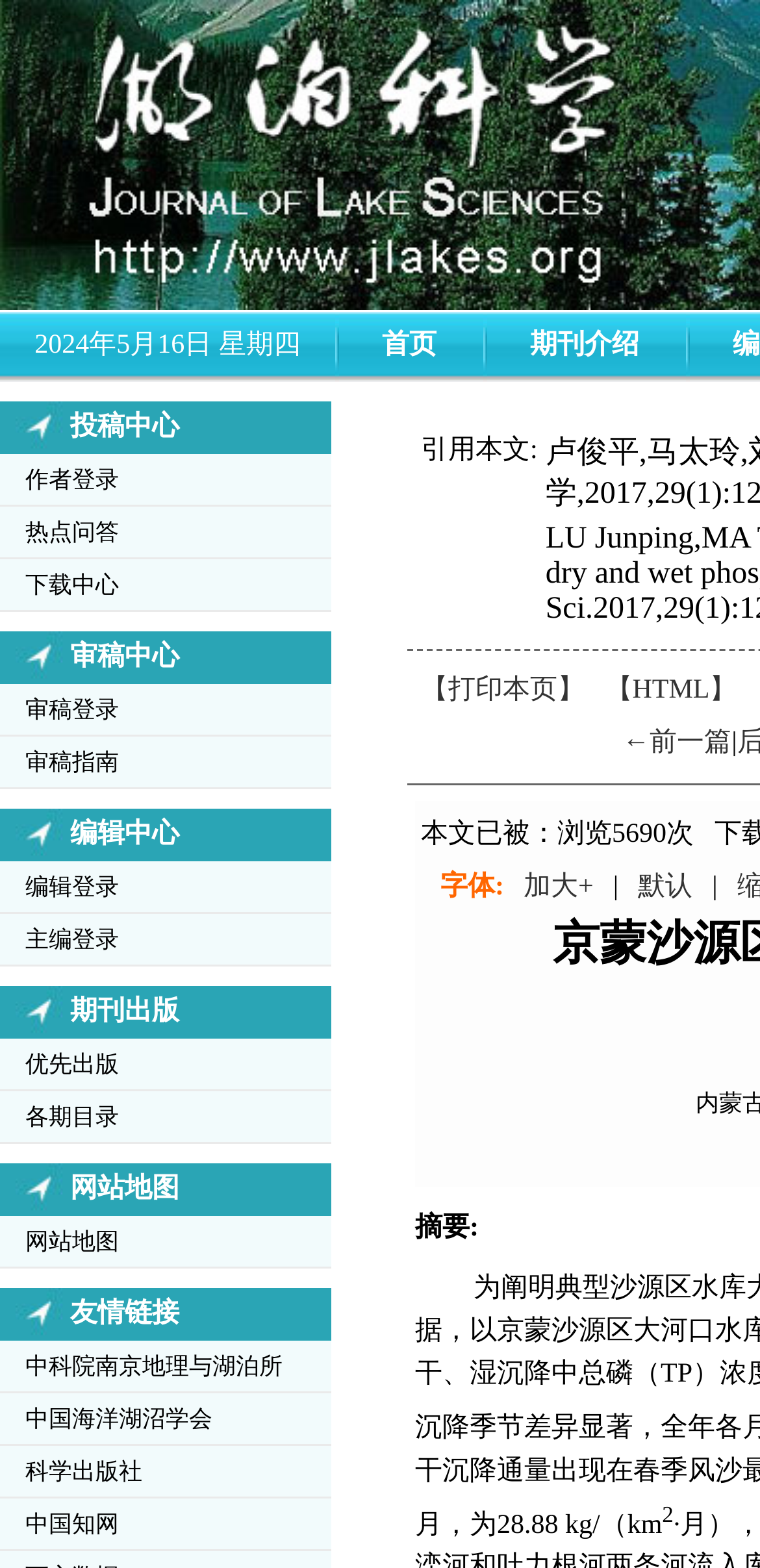Please determine the bounding box coordinates for the UI element described here. Use the format (top-left x, top-left y, bottom-right x, bottom-right y) with values bounded between 0 and 1: 各期目录

[0.033, 0.696, 0.4, 0.728]